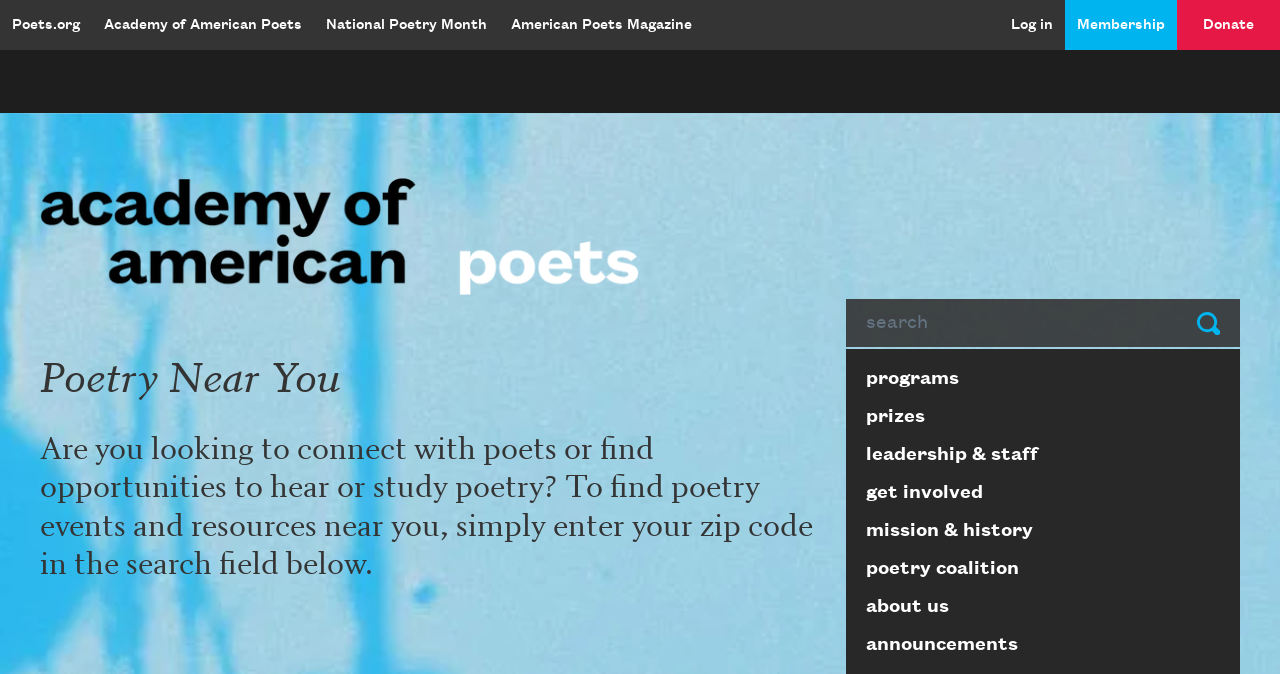Determine the bounding box coordinates of the region that needs to be clicked to achieve the task: "Visit Poets.org".

[0.0, 0.015, 0.072, 0.06]